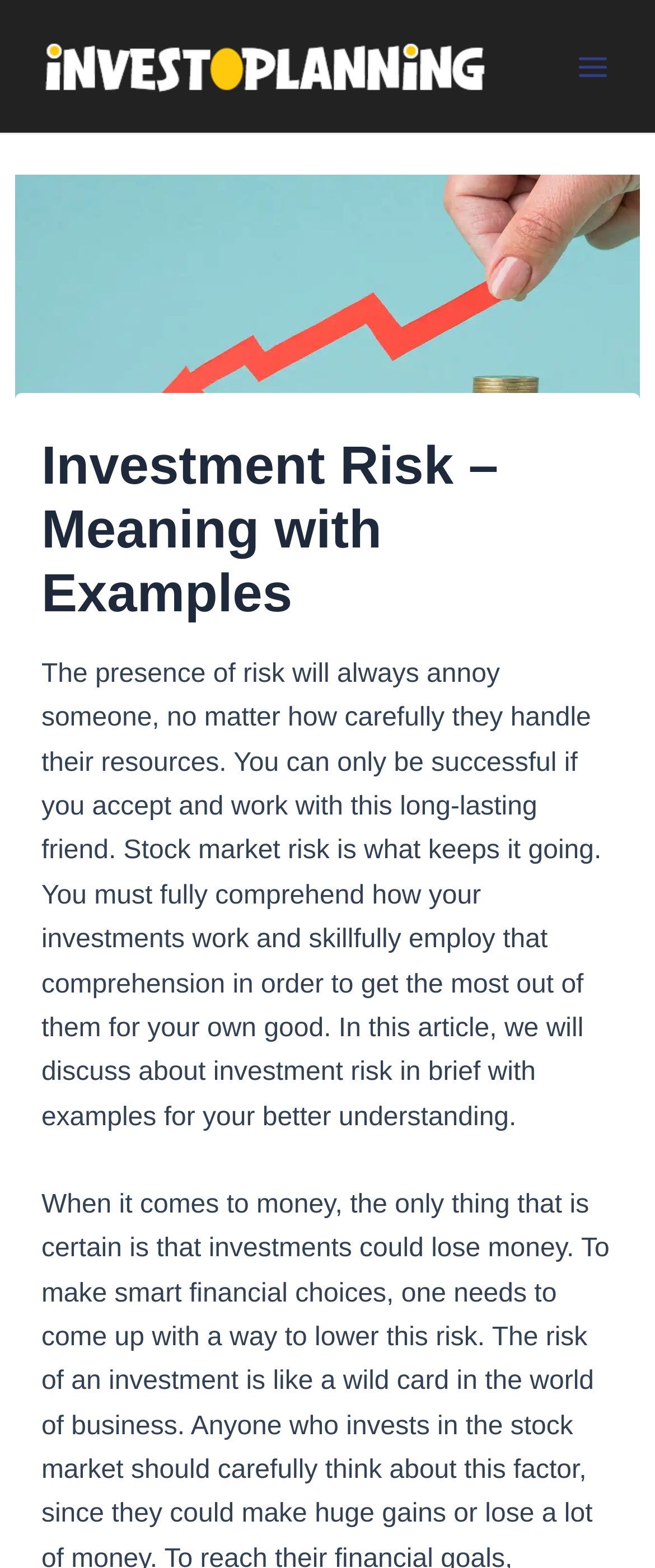What is the purpose of the article?
Using the image provided, answer with just one word or phrase.

To discuss investment risk